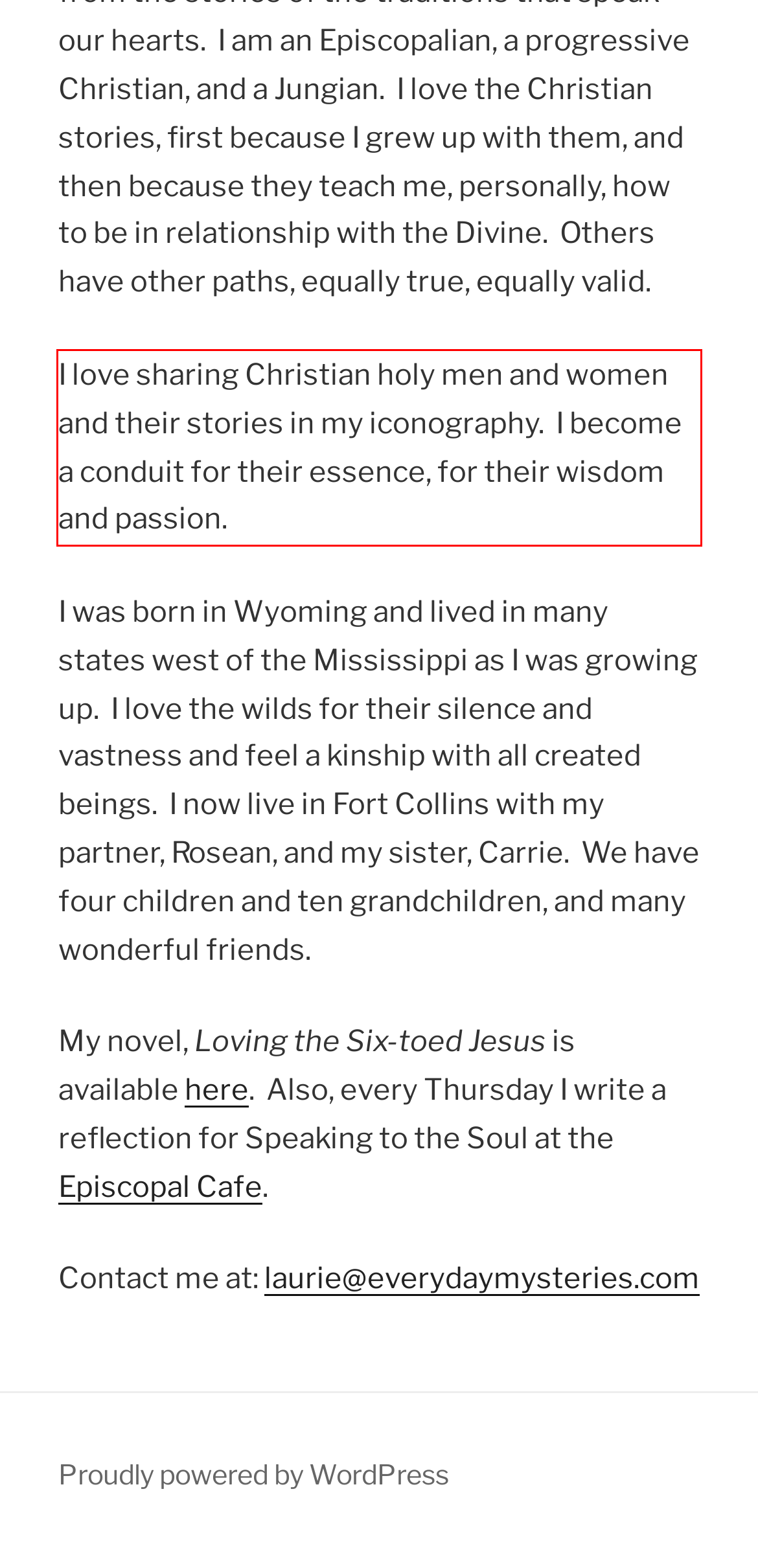Identify the text within the red bounding box on the webpage screenshot and generate the extracted text content.

I love sharing Christian holy men and women and their stories in my iconography. I become a conduit for their essence, for their wisdom and passion.